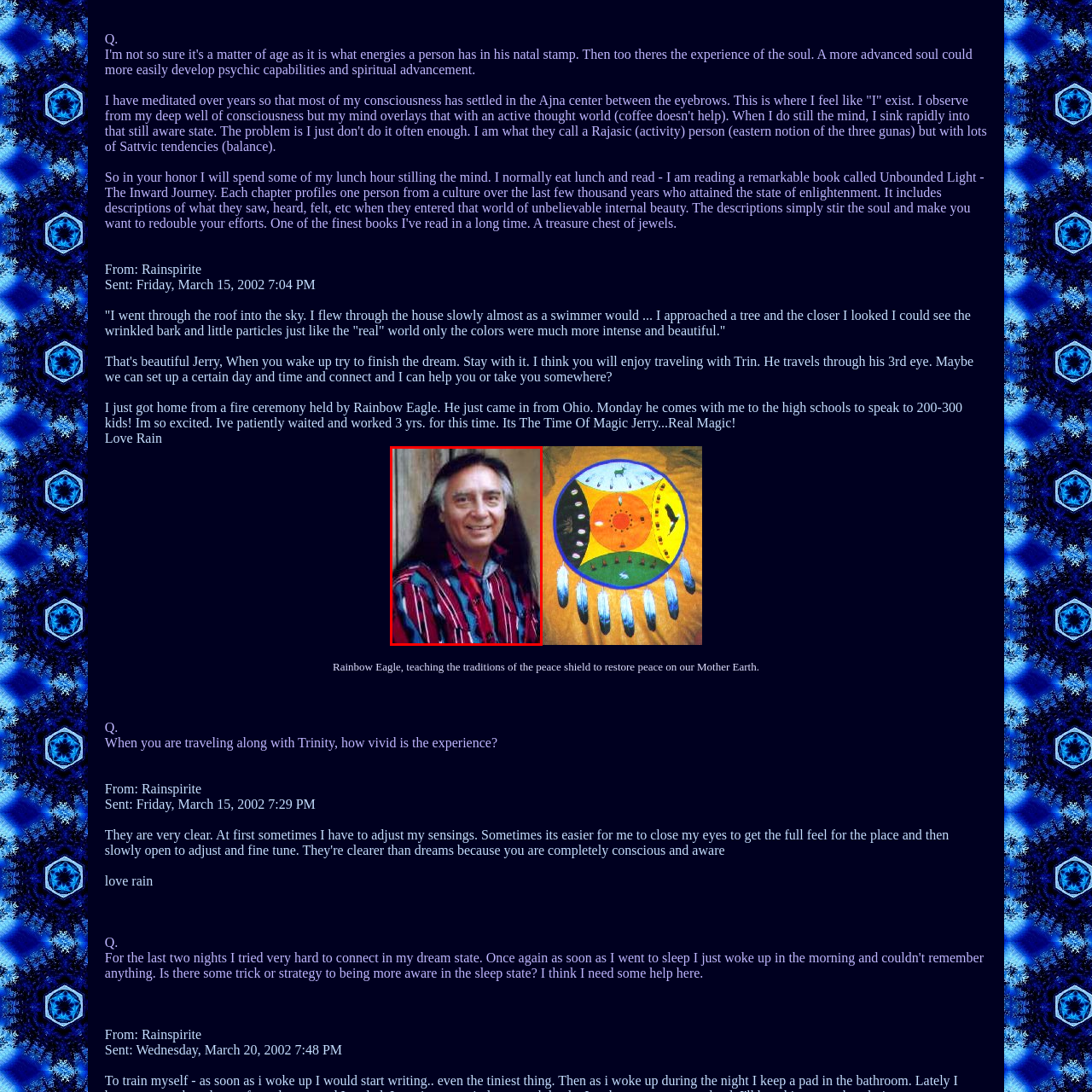Give an elaborate description of the visual elements within the red-outlined box.

The image features Rainbow Eagle, a prominent figure known for his teachings on indigenous traditions and the Peace Shield, a symbol of harmony and restoration for Mother Earth. He is depicted with long, flowing hair and a warm smile, wearing a vibrant, patterned shirt that reflects his cultural heritage. The background suggests a natural setting, emphasizing his connection to nature and spiritualism. Rainbow Eagle is celebrated for his efforts in educating youth and promoting peace through ceremonial practices, resonating with themes of unity and environmental consciousness. This image embodies his role as a mentor and leader in the community, fostering a deep appreciation for the interconnectedness of all beings.